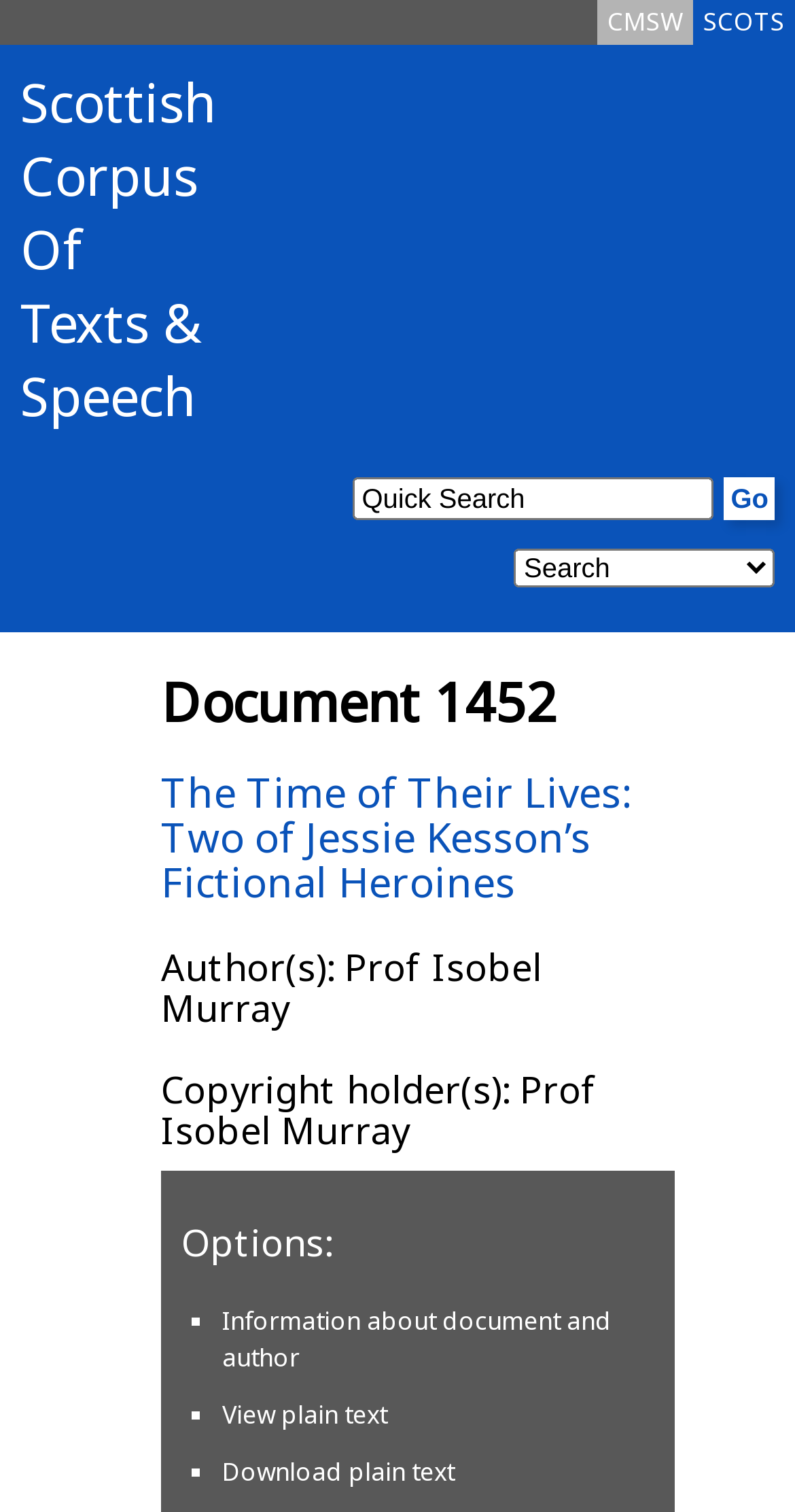Find the bounding box coordinates of the clickable area required to complete the following action: "Click the Go button".

[0.911, 0.316, 0.974, 0.344]